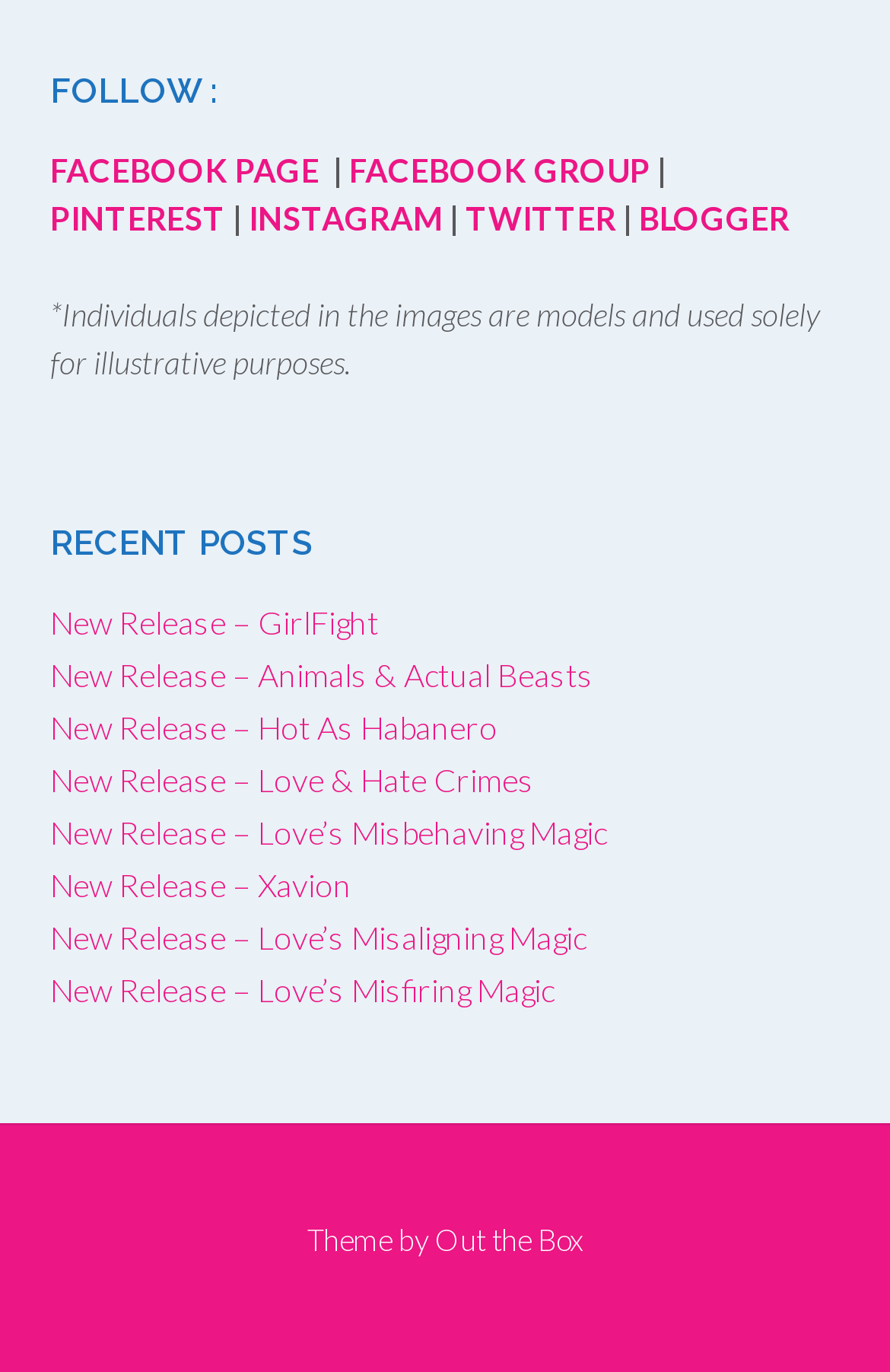What type of content is listed under 'Recent Posts'?
Please respond to the question thoroughly and include all relevant details.

The 'Recent Posts' section contains a list of links with titles starting with 'New Release', suggesting that the content listed is related to new book releases.